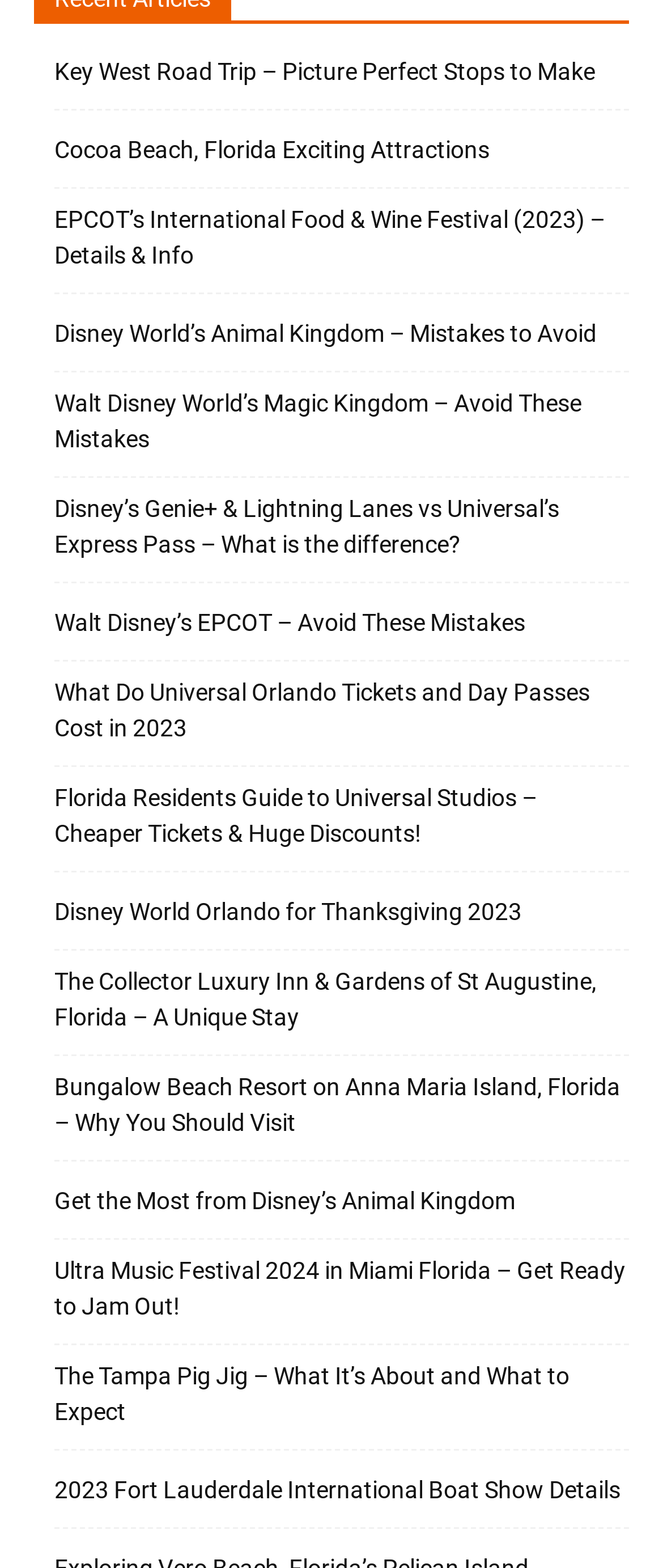Can you pinpoint the bounding box coordinates for the clickable element required for this instruction: "Read about Key West Road Trip"? The coordinates should be four float numbers between 0 and 1, i.e., [left, top, right, bottom].

[0.082, 0.035, 0.897, 0.058]